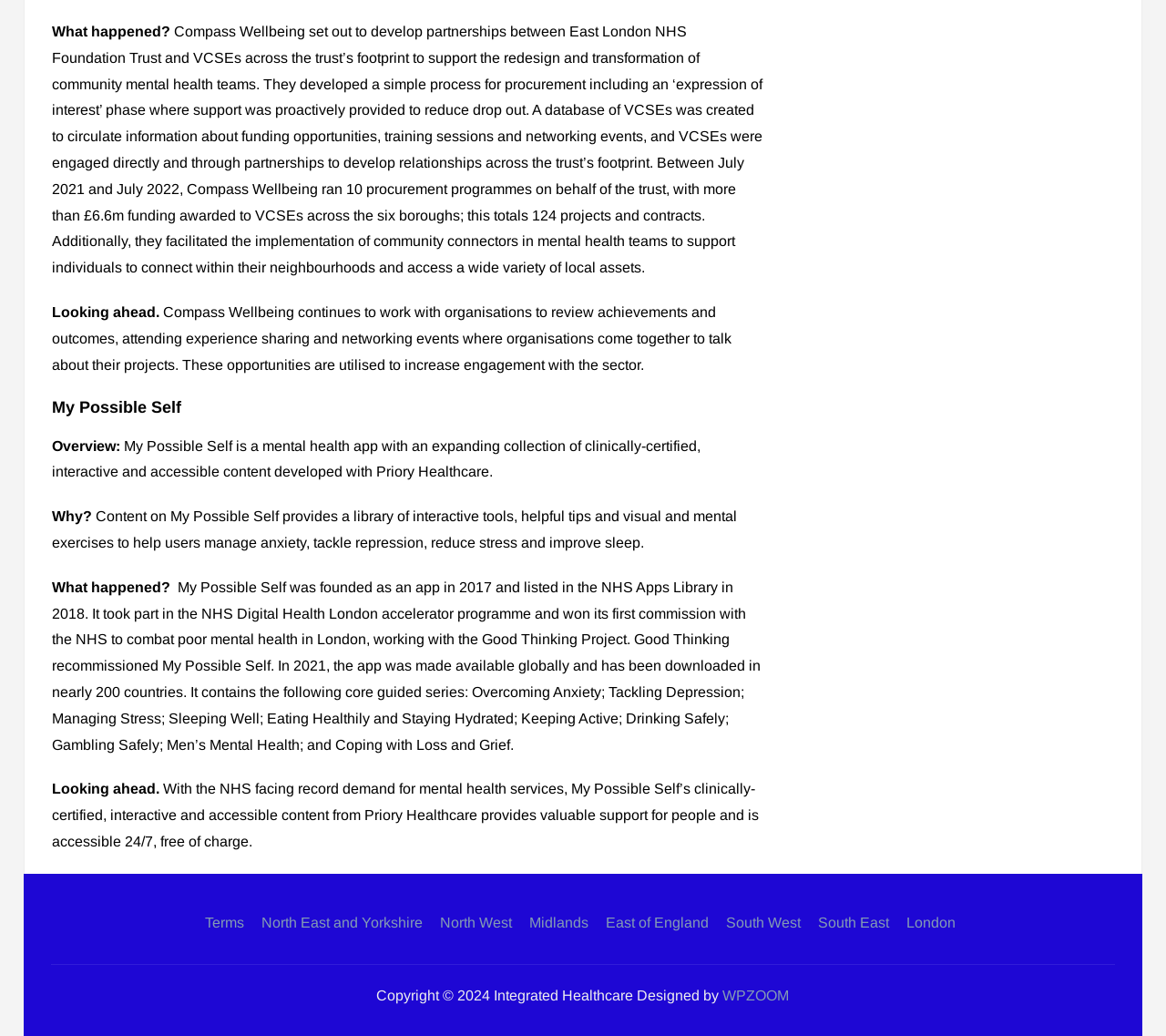Determine the bounding box coordinates of the clickable element to achieve the following action: 'Visit North East and Yorkshire'. Provide the coordinates as four float values between 0 and 1, formatted as [left, top, right, bottom].

[0.225, 0.883, 0.363, 0.898]